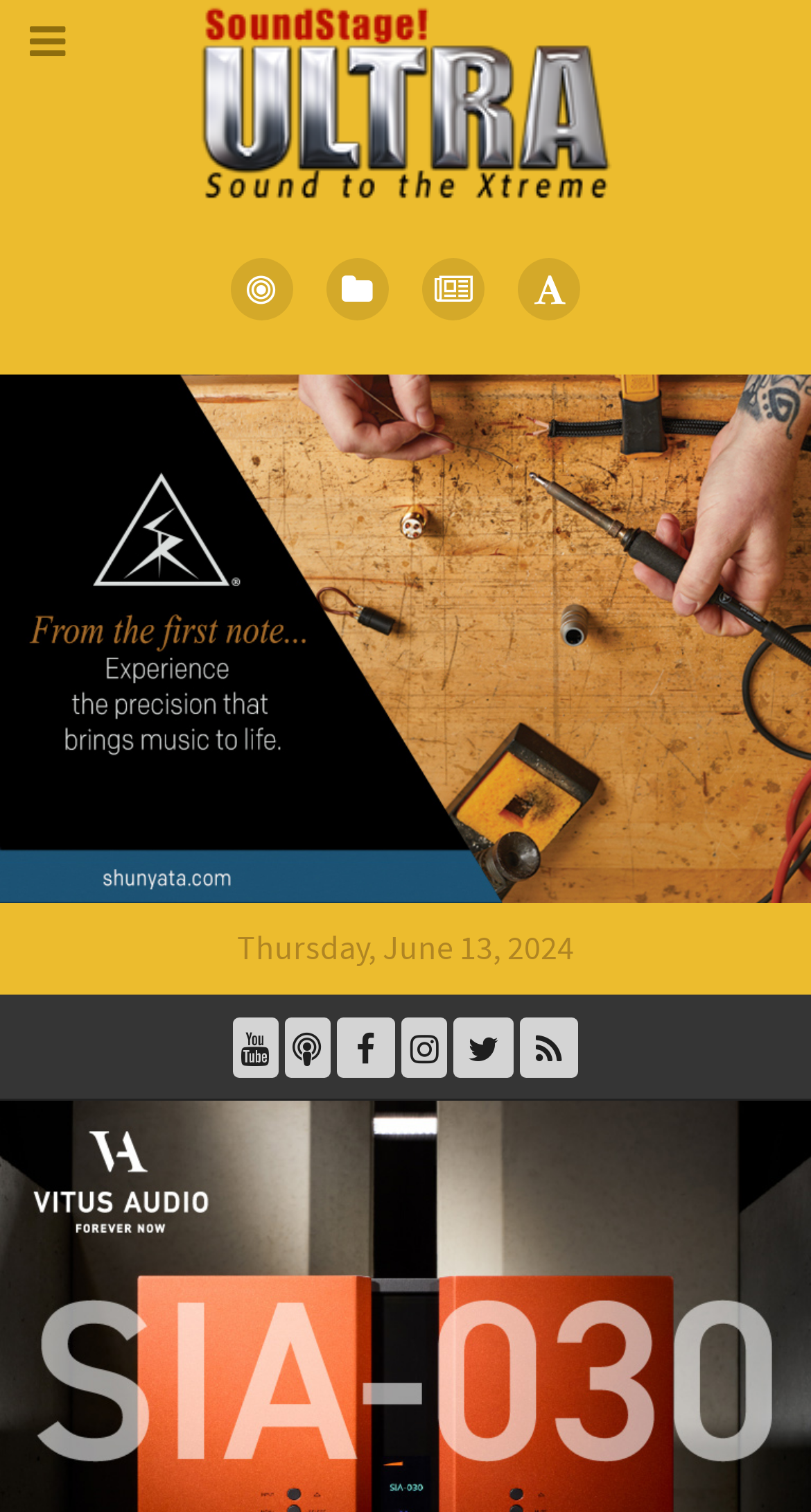What is the date displayed on the webpage?
Answer the question with as much detail as possible.

I found the date 'Thursday, June 13, 2024' displayed on the webpage, which is located at the coordinates [0.292, 0.615, 0.708, 0.64] and is a static text element.